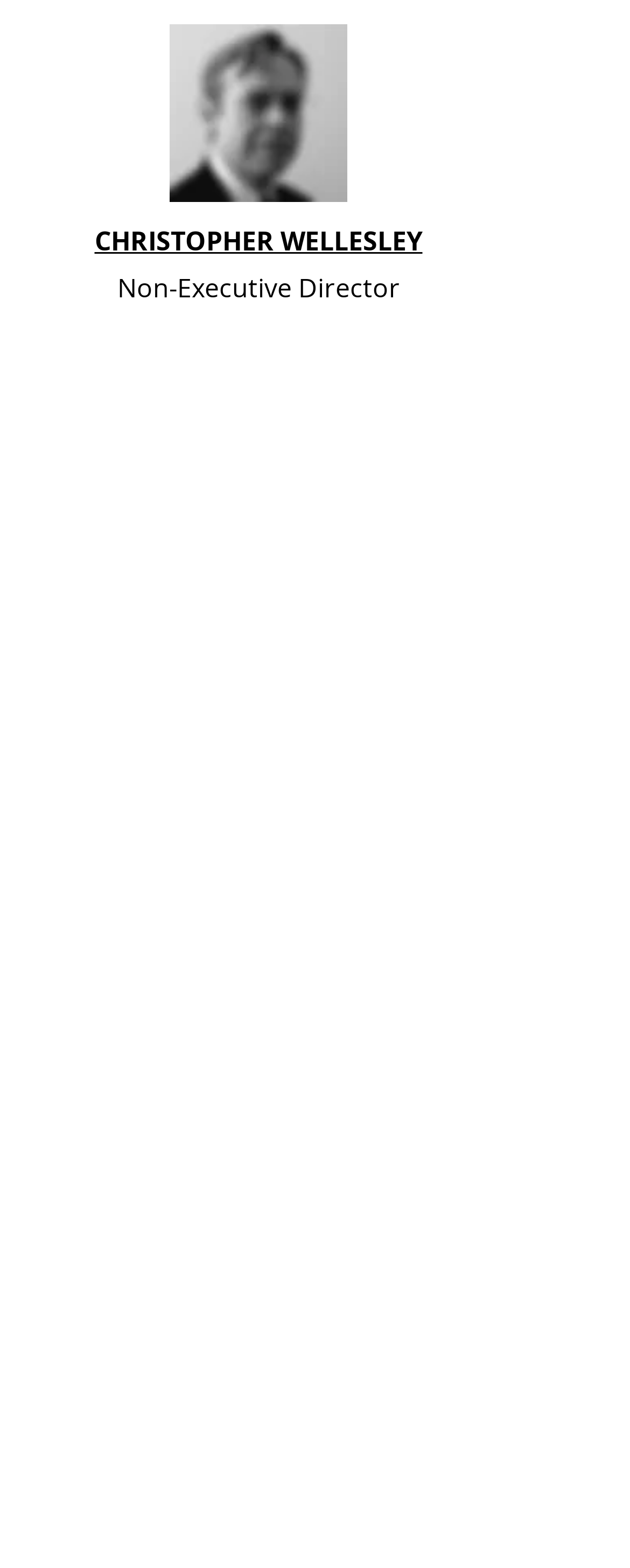Please respond in a single word or phrase: 
What is the name of the company?

GSTEchnologies